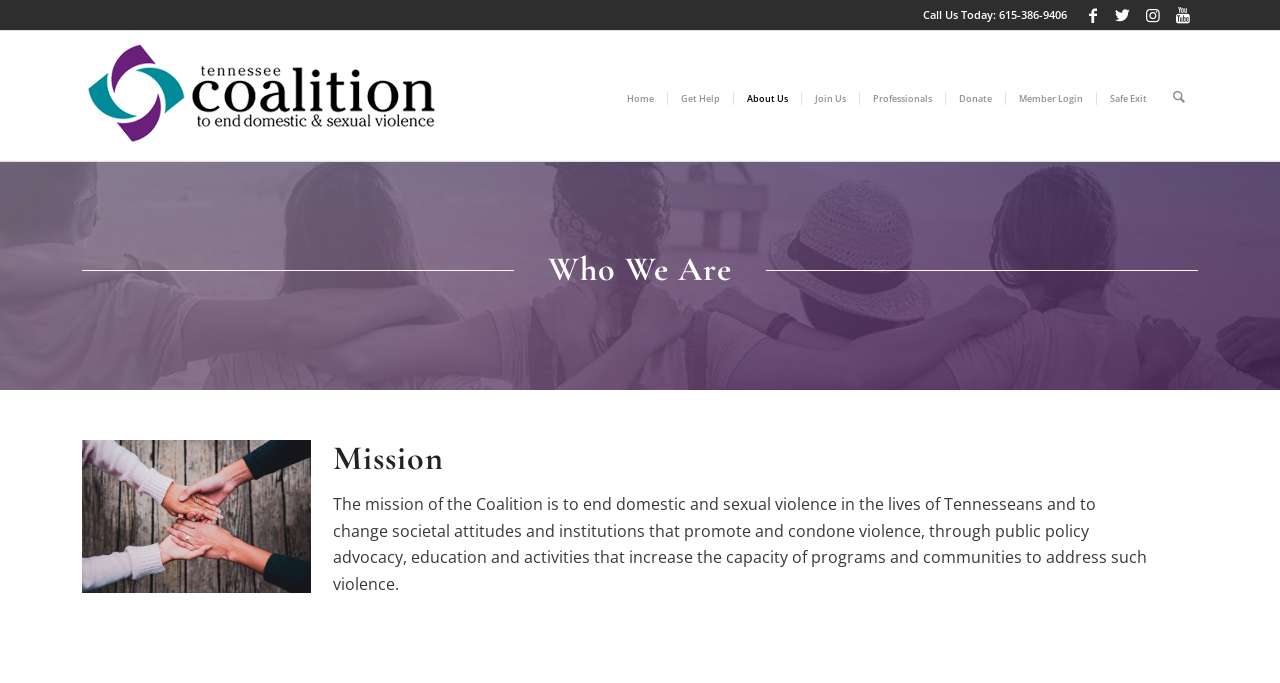Based on the element description: "Instagram", identify the UI element and provide its bounding box coordinates. Use four float numbers between 0 and 1, [left, top, right, bottom].

[0.889, 0.0, 0.912, 0.044]